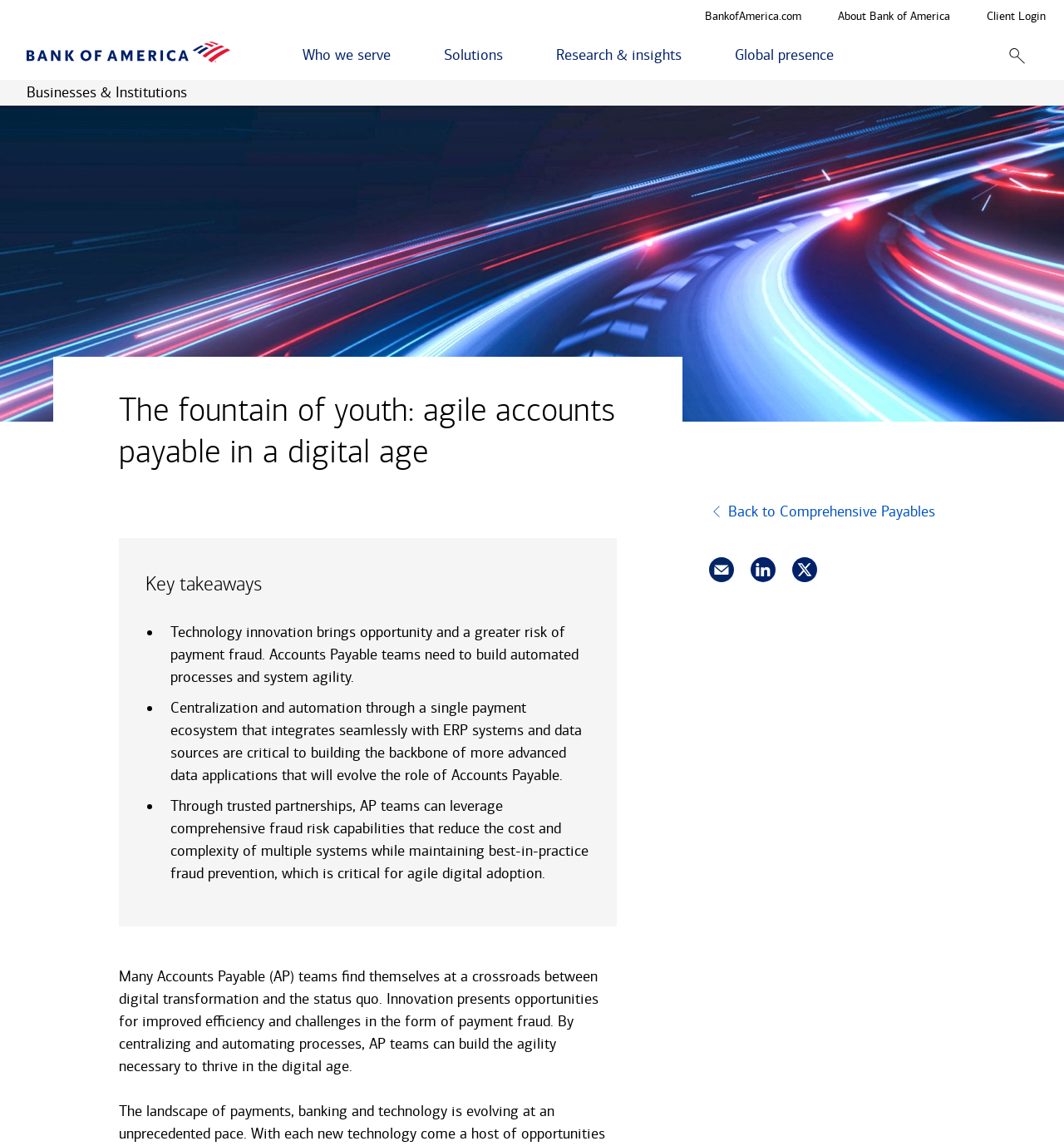Please analyze the image and provide a thorough answer to the question:
What is the main topic of this webpage?

Based on the webpage content, especially the heading 'The fountain of youth: agile accounts payable in a digital age' and the static text 'Many Accounts Payable (AP) teams find themselves at a crossroads between digital transformation and the status quo.', it is clear that the main topic of this webpage is Accounts Payable.